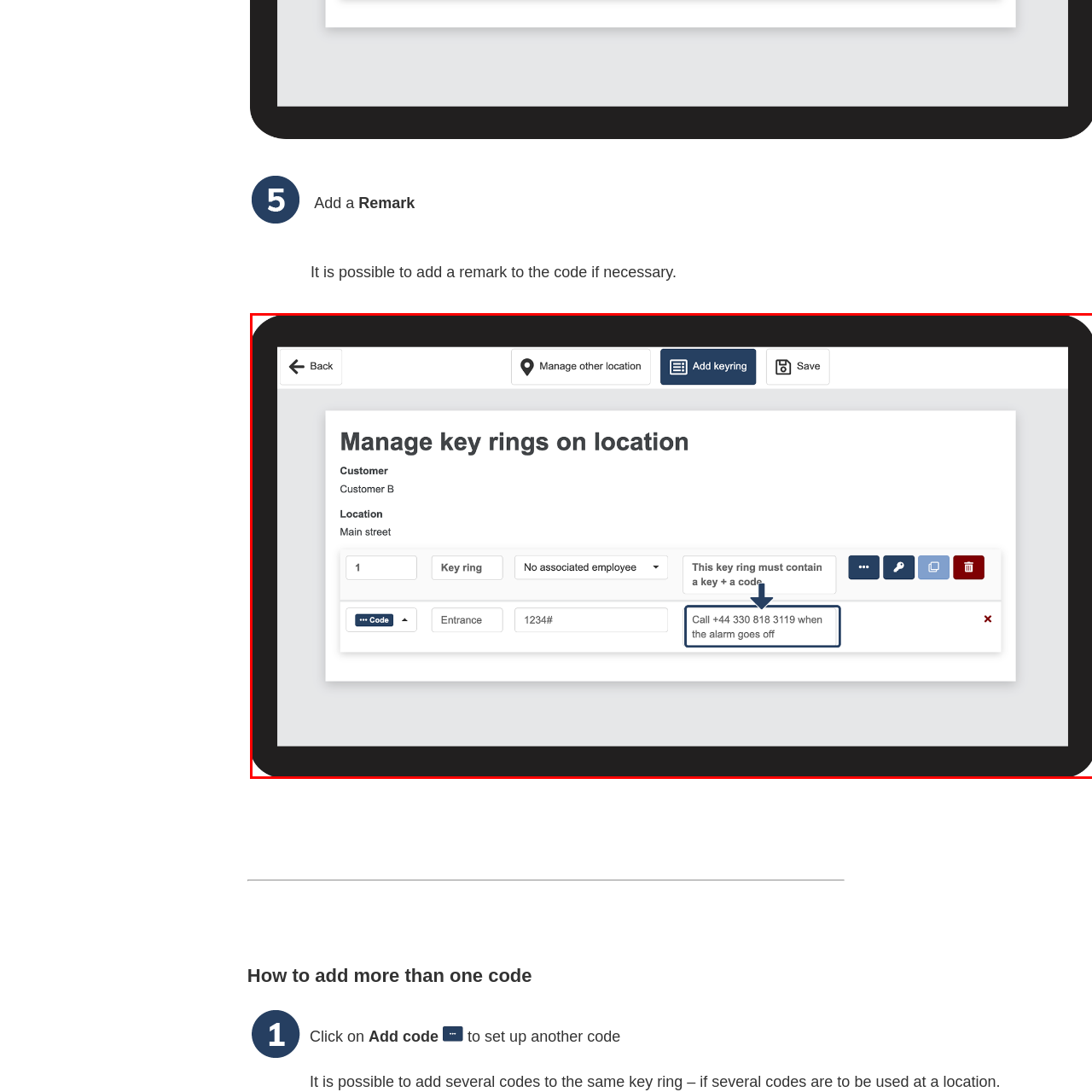Describe extensively the image that is situated inside the red border.

The image displays a user interface for managing key rings at a specific location, identified as "Customer B" located on "Main street." The interface showcases a structured layout, featuring fields to input details for each key ring being managed. 

At the top of the interface, the title "Manage key rings on location" is prominently displayed. Below it, users can find a table structure with the following components:

- A row indicating a key ring entry, number "1," alongside a dropdown that currently shows "No associated employee."
- A code button labeled with “... Code” prompts users to input relevant key details.
- A field labeled “Entrance” which could refer to the type of entry or location associated with the key ring.
- An input area for a specific code, with "1234#" entered, likely serving as the access code linked to the key ring.
- Important notes point out that "This key ring must contain a key + a code," emphasizing the requirement for security.

Furthermore, instructions indicate to "Call +44 330 818 3119 when the alarm goes off," offering quick access to emergency contact information should the alarm be triggered, enhancing the safety features of the installation. 

The overall design is practical, ensuring users can easily manage key rings while adhering to security protocols.